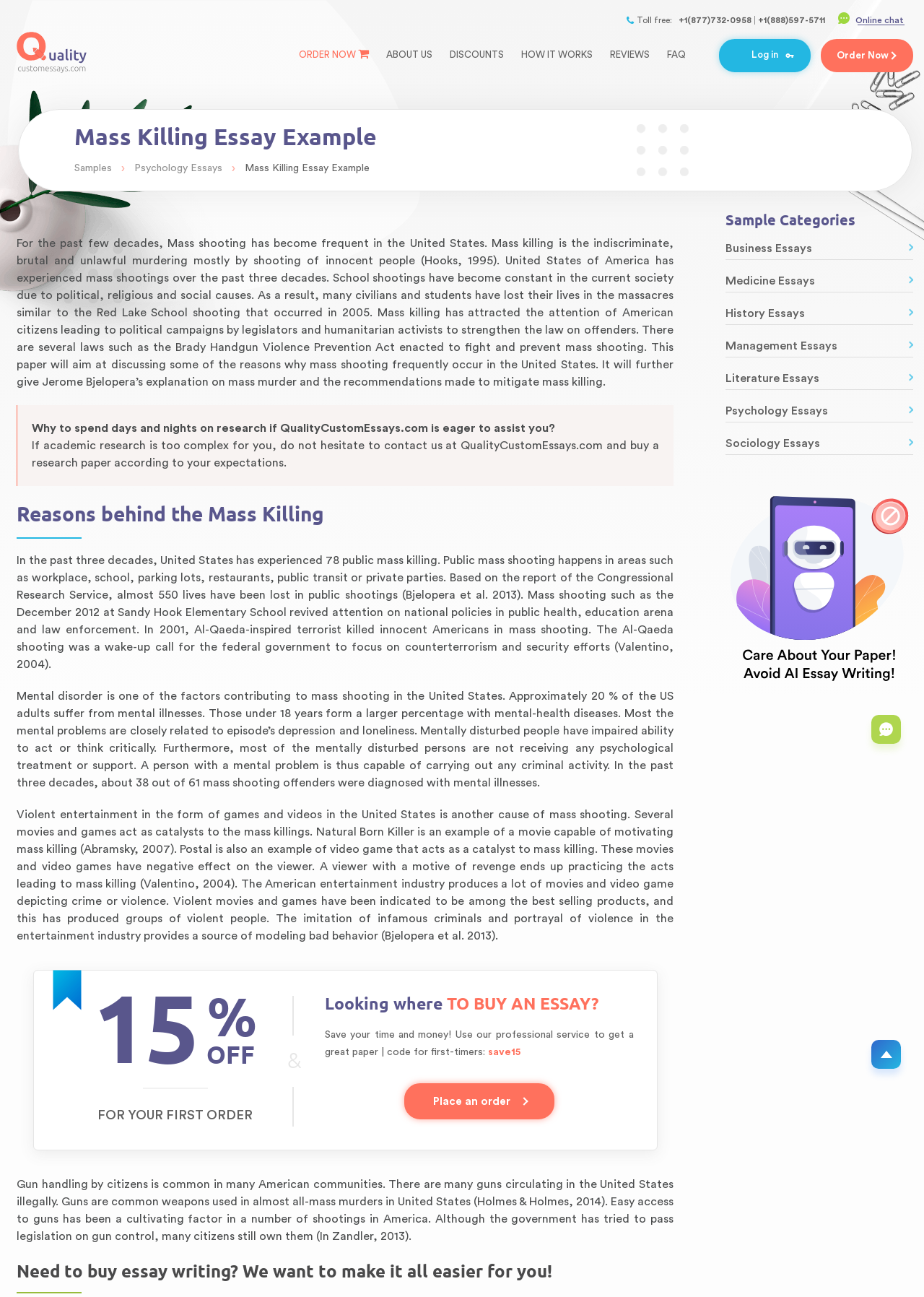What is the discount code for first-timers?
Kindly offer a detailed explanation using the data available in the image.

The discount code for first-timers is 'save15' which is mentioned in the section 'TO BUY AN ESSAY?' along with the instruction to 'Save your time and money! Use our professional service to get a great paper'.